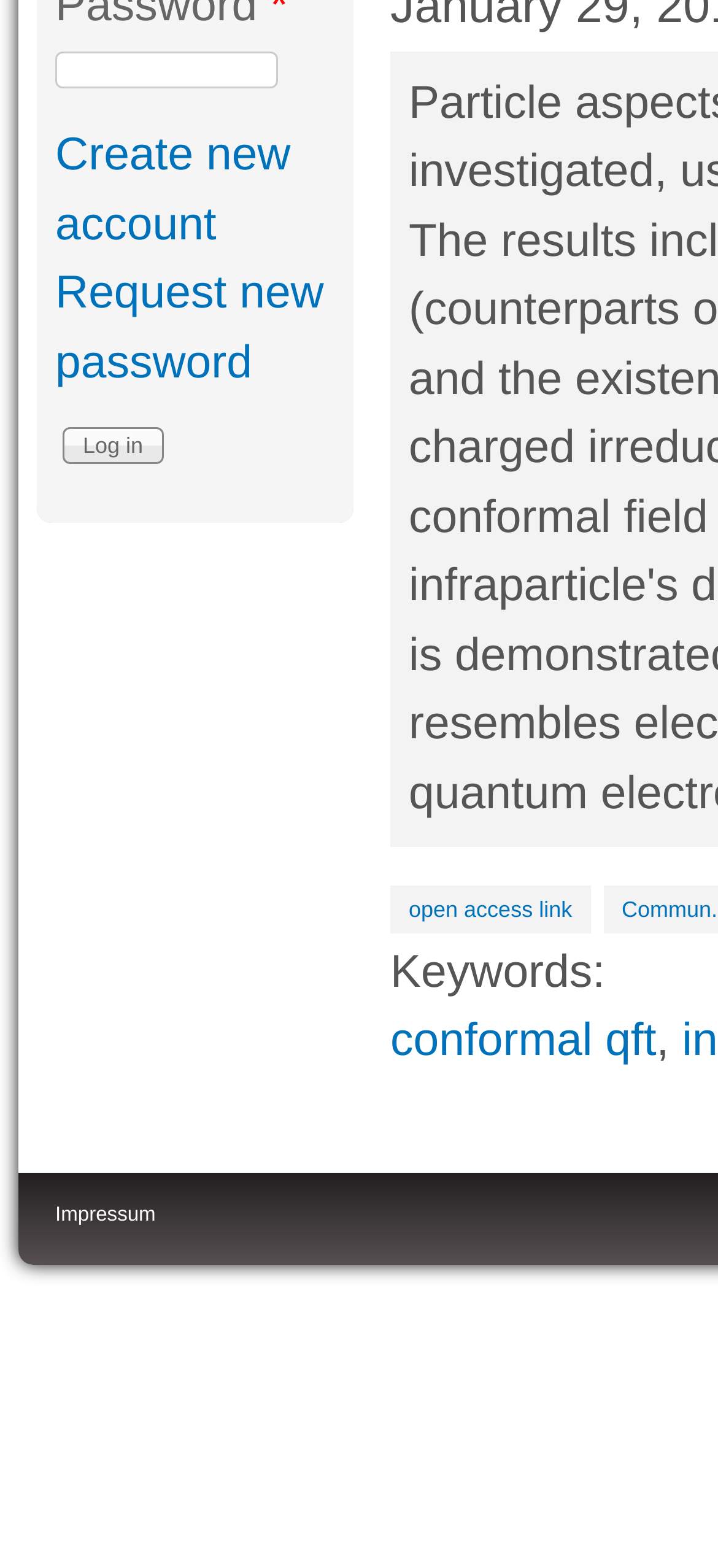Identify the bounding box coordinates for the UI element described as: "Impressum". The coordinates should be provided as four floats between 0 and 1: [left, top, right, bottom].

[0.077, 0.768, 0.217, 0.782]